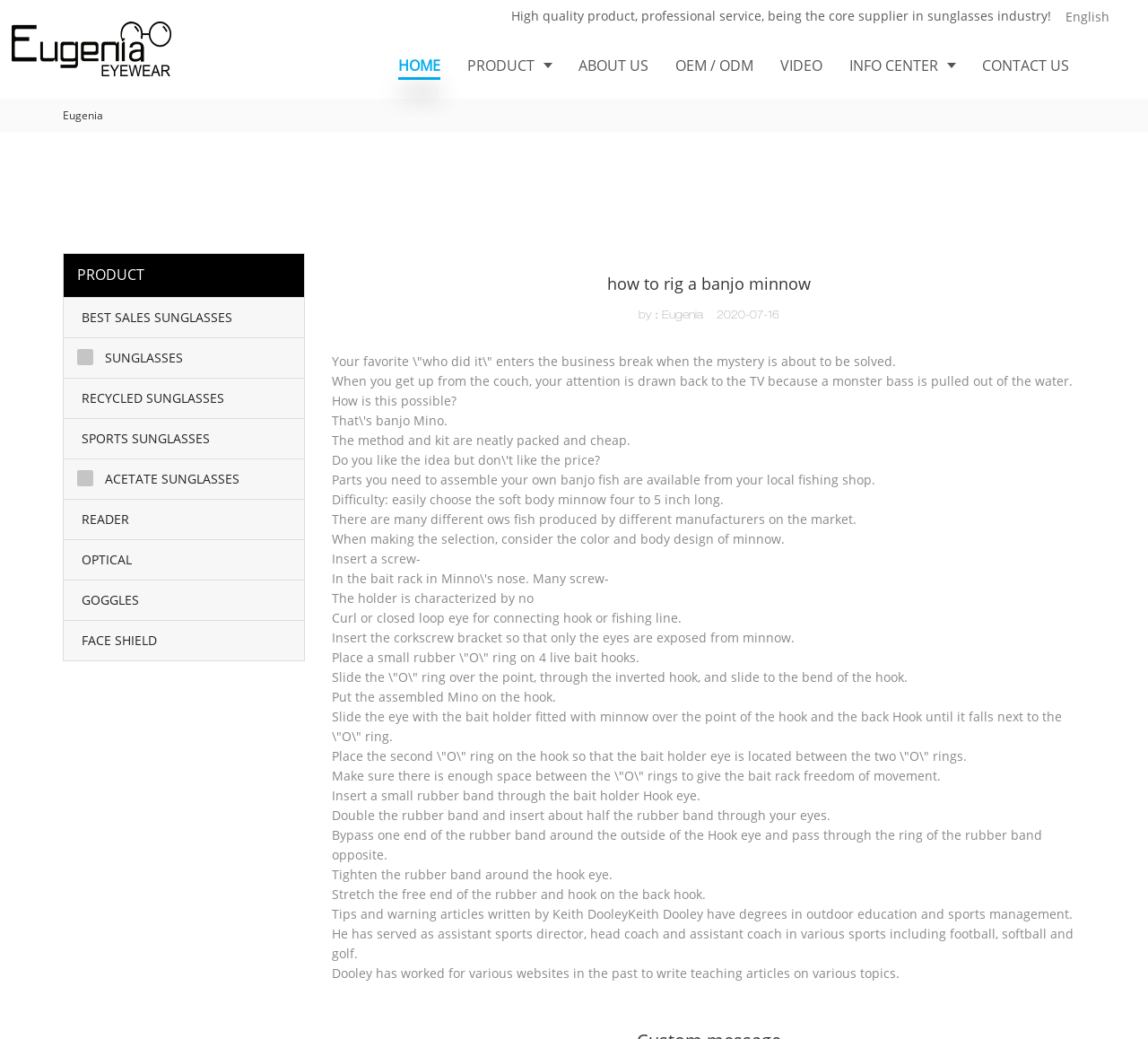Please locate the bounding box coordinates of the region I need to click to follow this instruction: "click the 'CONTACT US' link".

[0.844, 0.031, 0.943, 0.095]